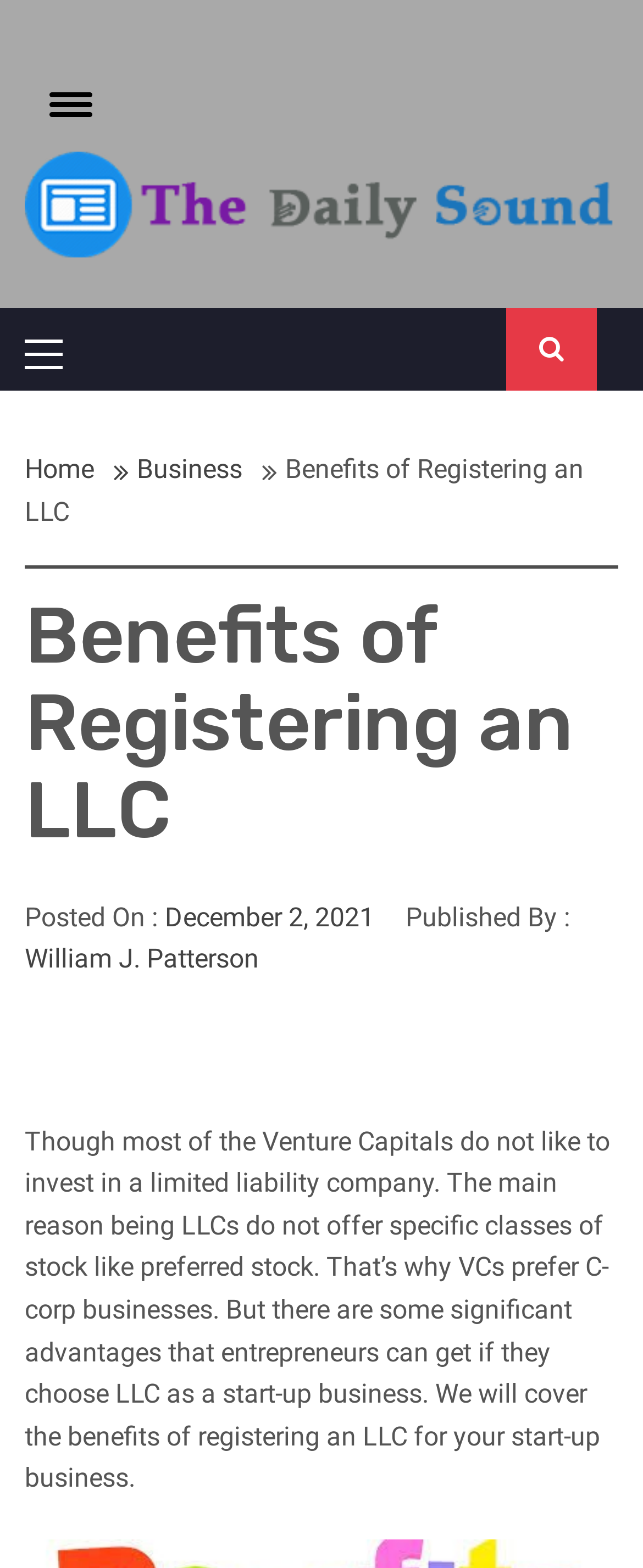Provide the bounding box coordinates in the format (top-left x, top-left y, bottom-right x, bottom-right y). All values are floating point numbers between 0 and 1. Determine the bounding box coordinate of the UI element described as: Toggle menu

[0.038, 0.032, 0.167, 0.097]